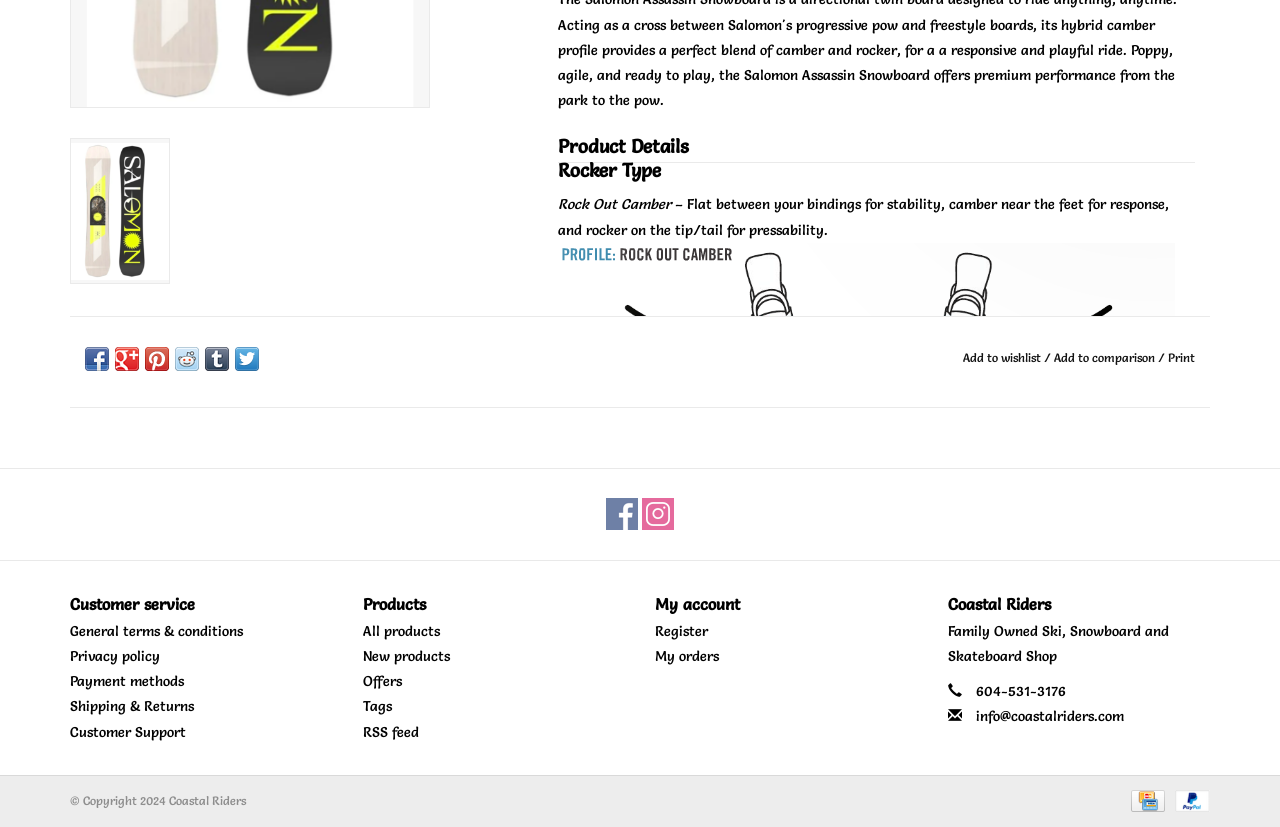Show the bounding box coordinates for the HTML element described as: "General terms & conditions".

[0.055, 0.752, 0.19, 0.774]